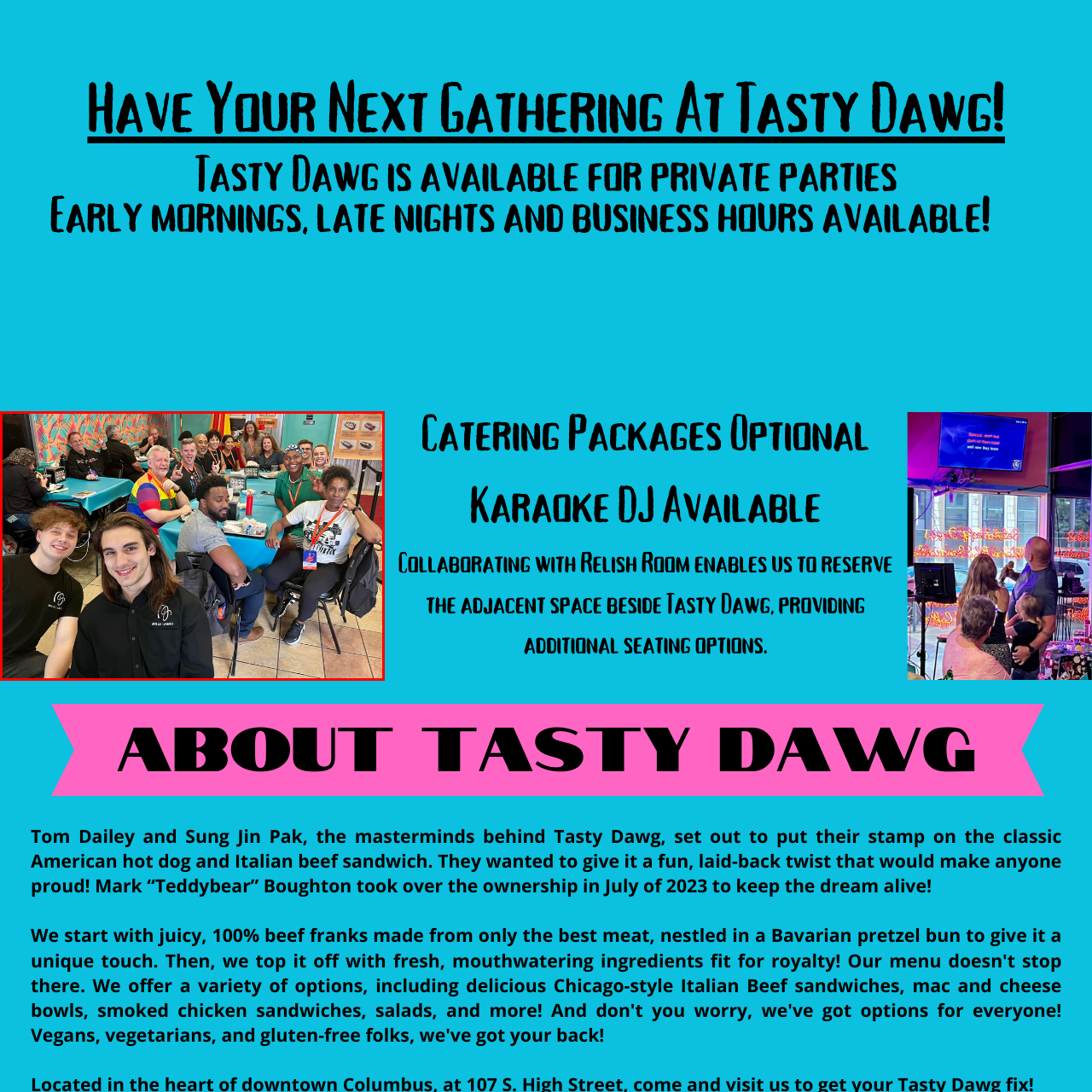What is the purpose of Tasty Dawg?
Examine the portion of the image surrounded by the red bounding box and deliver a detailed answer to the question.

According to the caption, Tasty Dawg is highlighted as a venue for private parties, offering unique catering options and features like a karaoke DJ, which implies that its primary purpose is to host private gatherings and events.